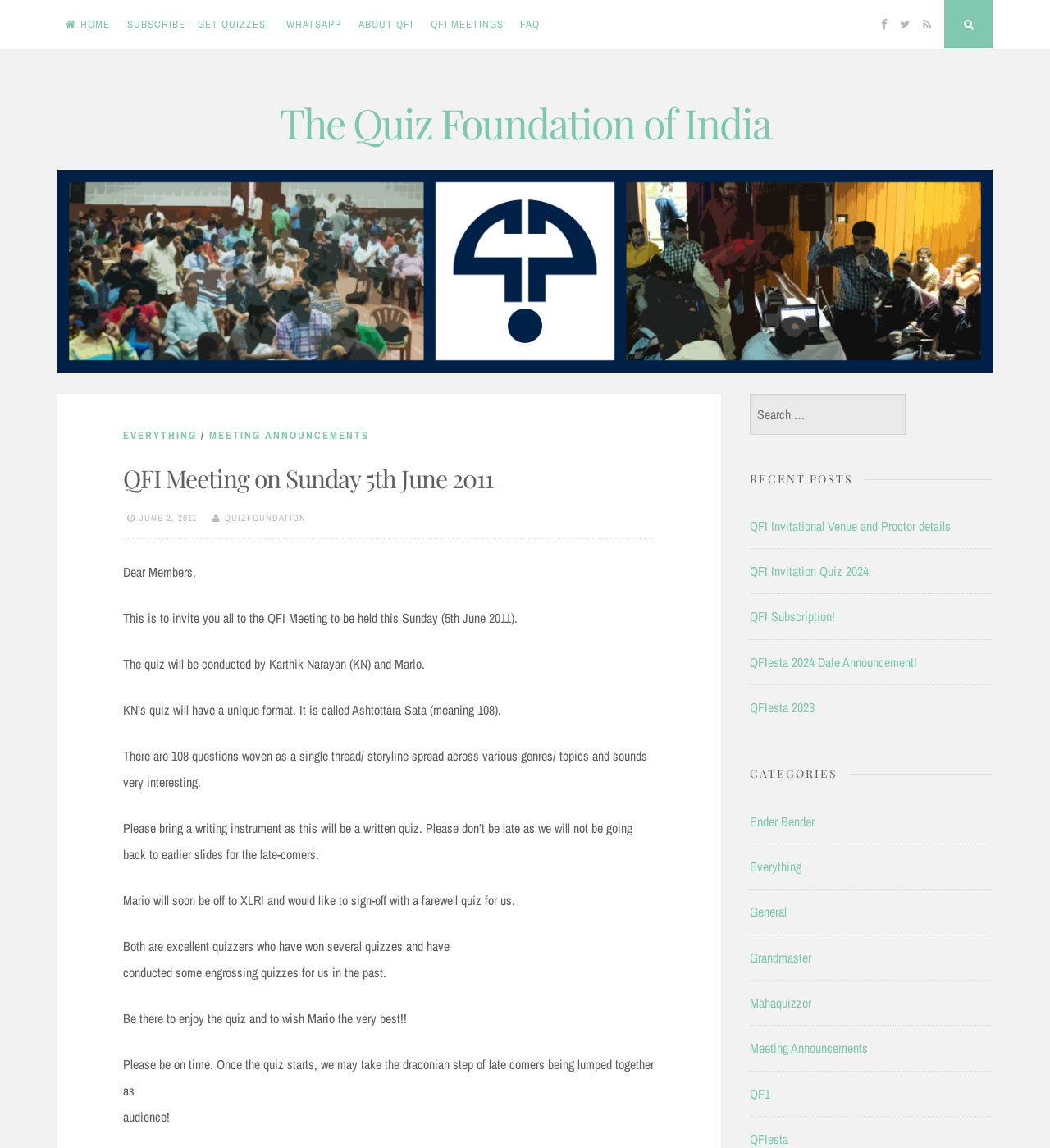Analyze the image and give a detailed response to the question:
How many links are there in the top navigation menu?

The top navigation menu can be identified by the links with bounding box coordinates [0.055, 0.0, 0.113, 0.043] to [0.522, 0.0, 0.587, 0.043] which contain the links 'HOME', 'SUBSCRIBE – GET QUIZZES!', 'WHATSAPP', 'ABOUT QFI', 'QFI MEETINGS', 'FAQ', and 'RSS'. There are 7 links in total.